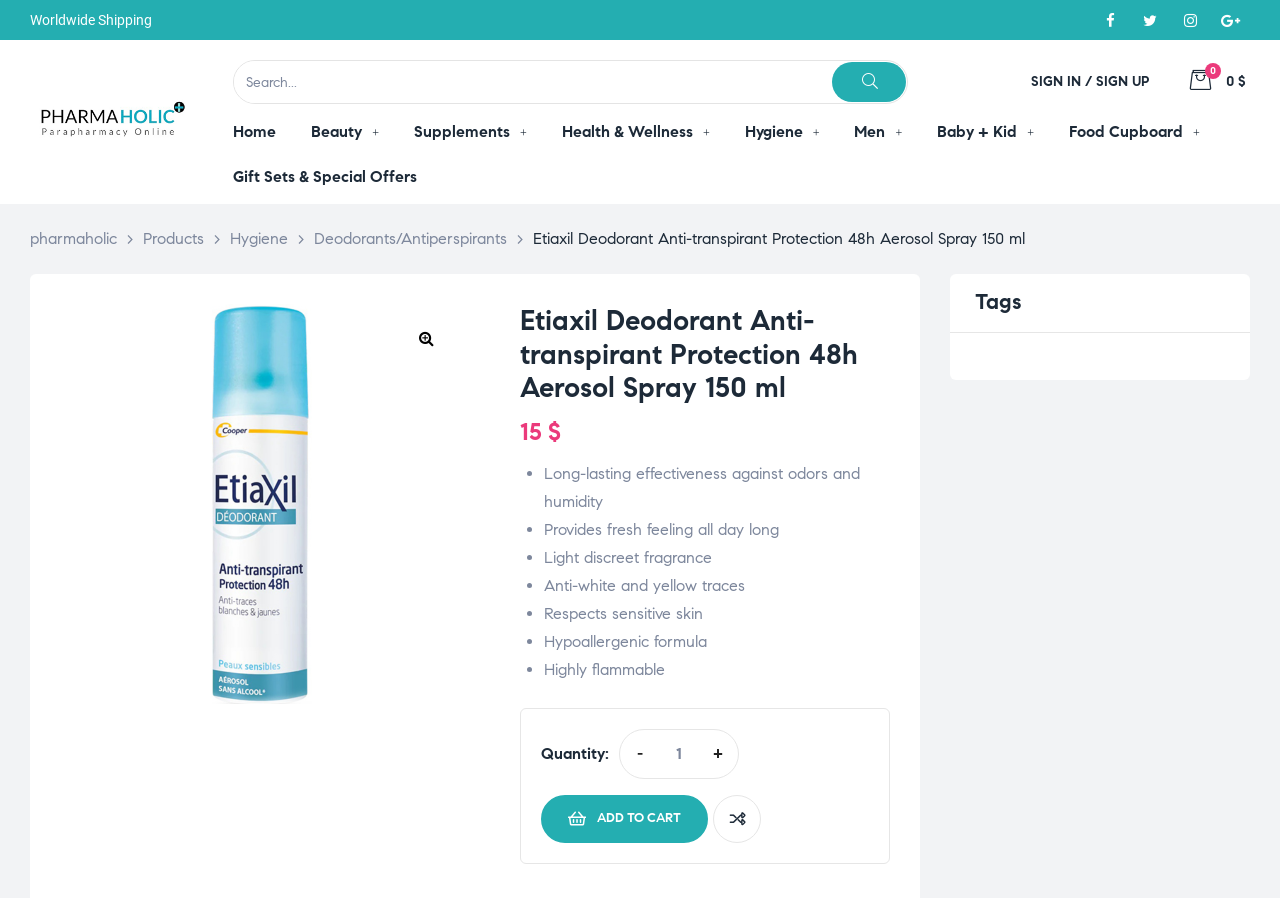Please identify the bounding box coordinates of the clickable element to fulfill the following instruction: "Search for products". The coordinates should be four float numbers between 0 and 1, i.e., [left, top, right, bottom].

[0.182, 0.067, 0.71, 0.116]